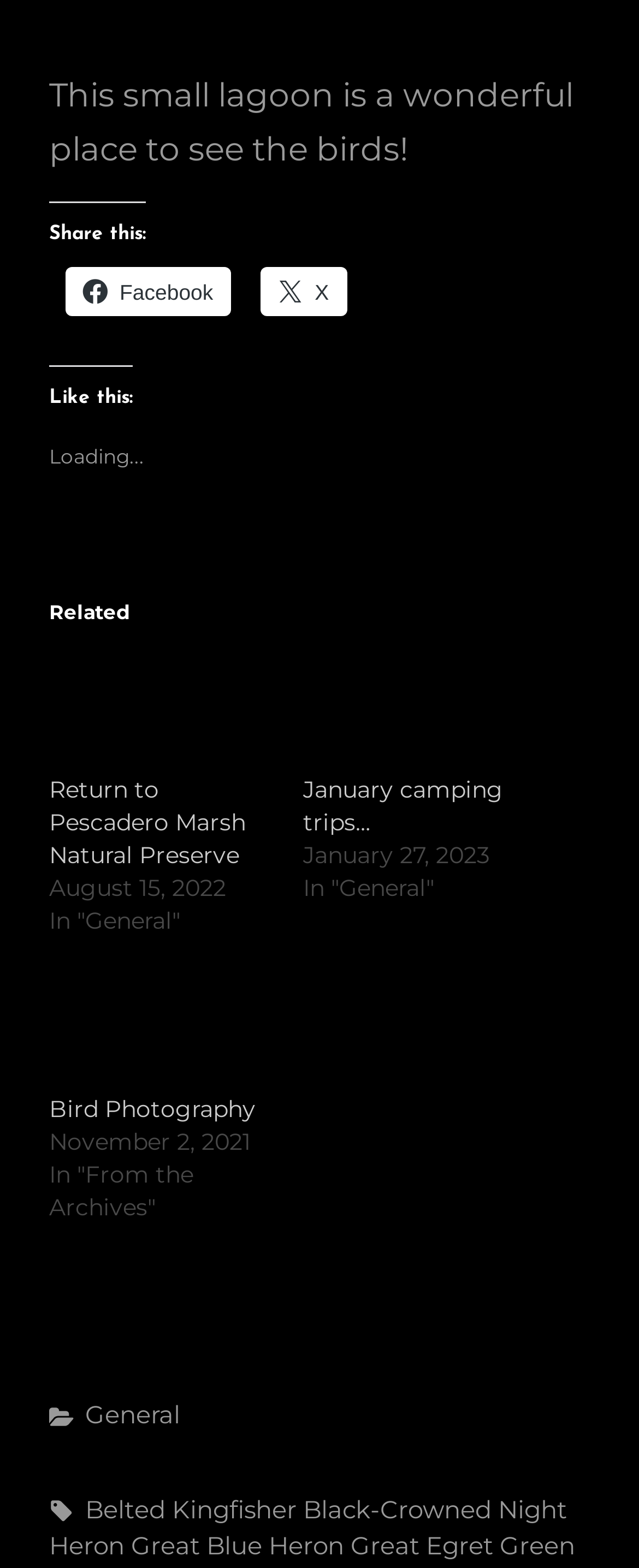Determine the bounding box coordinates of the target area to click to execute the following instruction: "View January camping trips."

[0.474, 0.412, 0.821, 0.493]